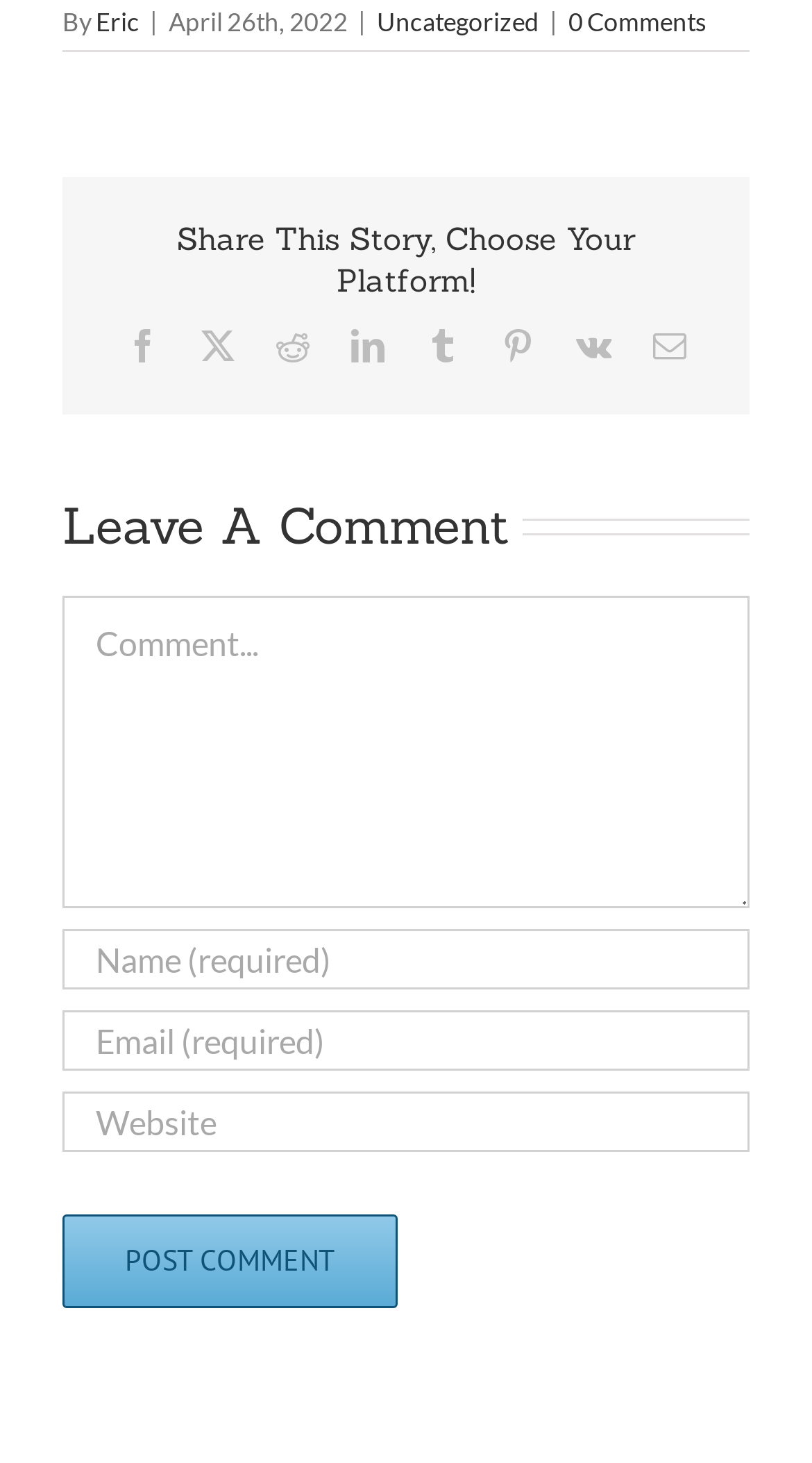How many text fields are required in the comment form?
Answer the question with just one word or phrase using the image.

3